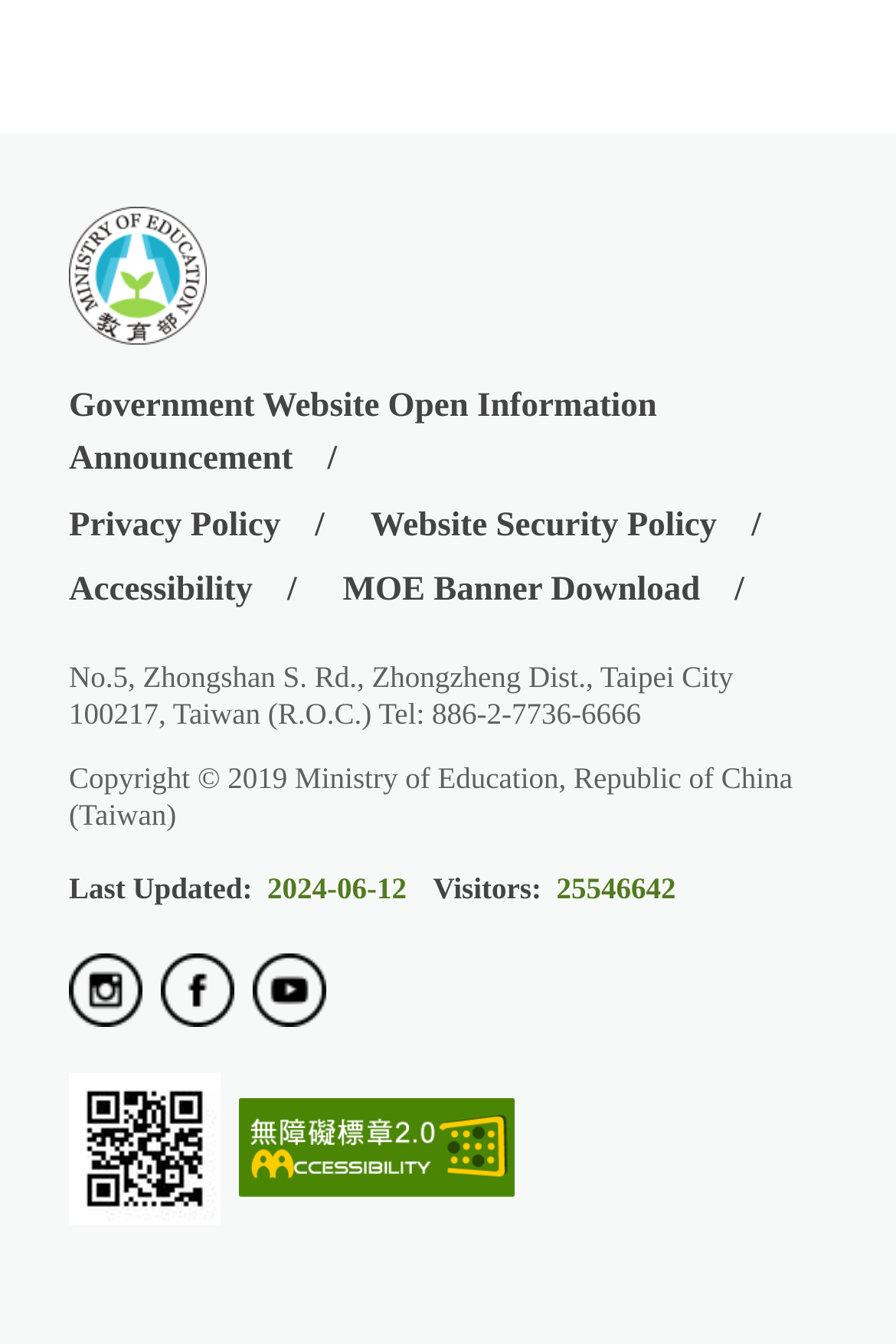Identify the bounding box coordinates of the clickable section necessary to follow the following instruction: "Check the MOE QRCode". The coordinates should be presented as four float numbers from 0 to 1, i.e., [left, top, right, bottom].

[0.077, 0.798, 0.246, 0.917]